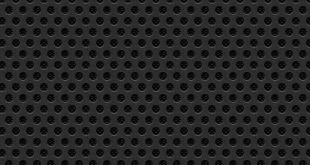What is the shape of the repeating elements?
Give a detailed response to the question by analyzing the screenshot.

According to the caption, the image features a 'repeating pattern of circular elements', which implies that the shape of the repeating elements is circular.